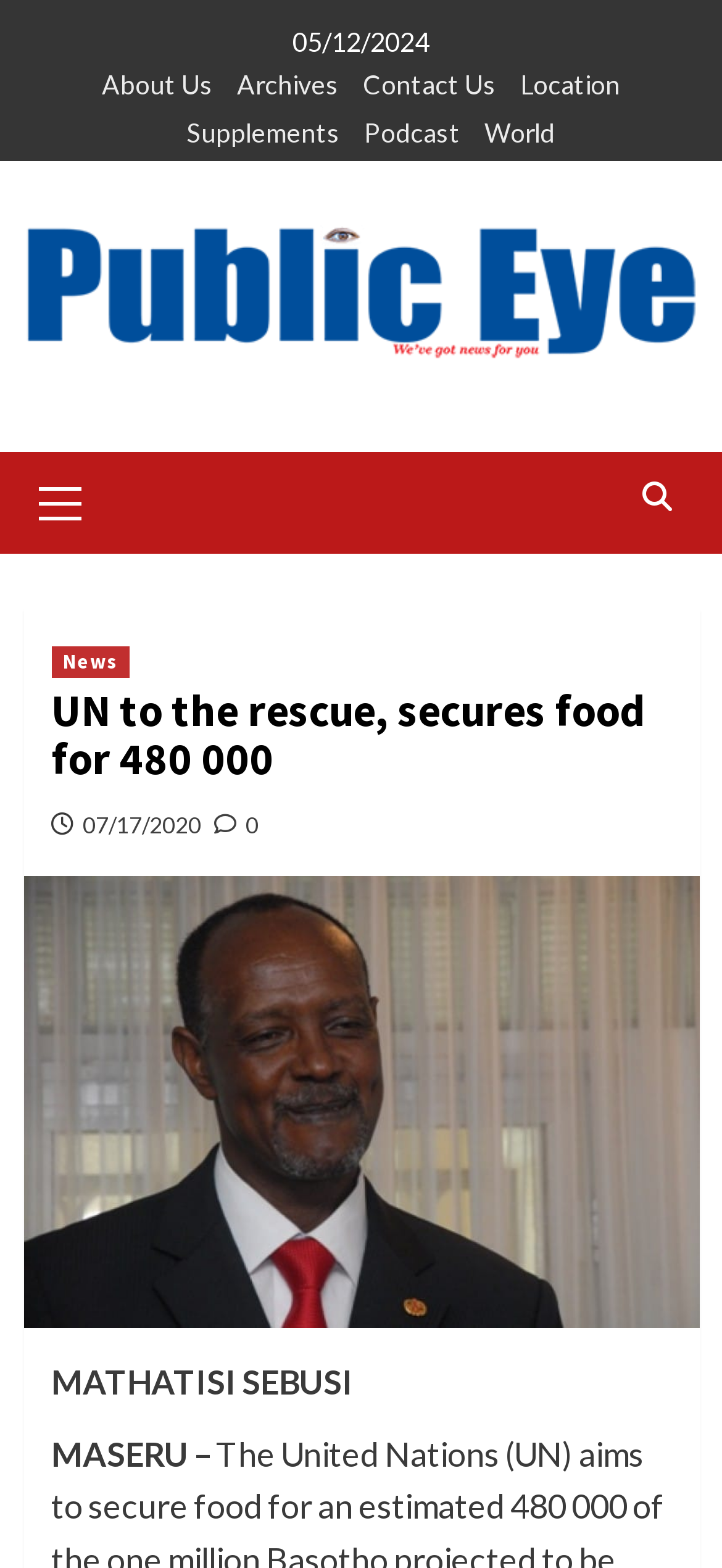What is the date of the news article?
Please answer the question as detailed as possible.

I found the date of the news article by looking at the link element with the text '07/17/2020' which is located below the main heading of the webpage.